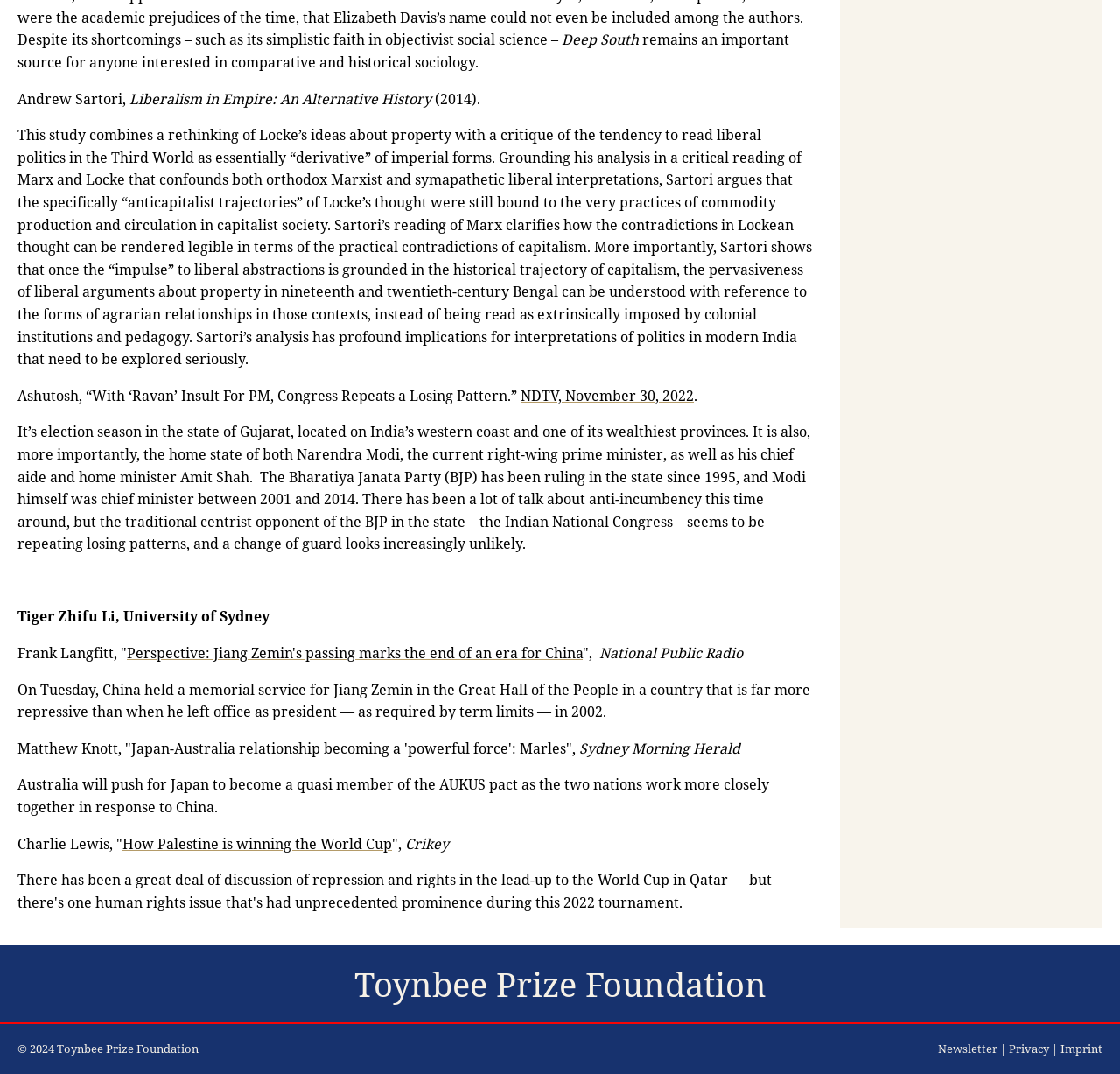Please identify the coordinates of the bounding box for the clickable region that will accomplish this instruction: "Click on the link to read about Liberalism in Empire: An Alternative History".

[0.116, 0.083, 0.388, 0.101]